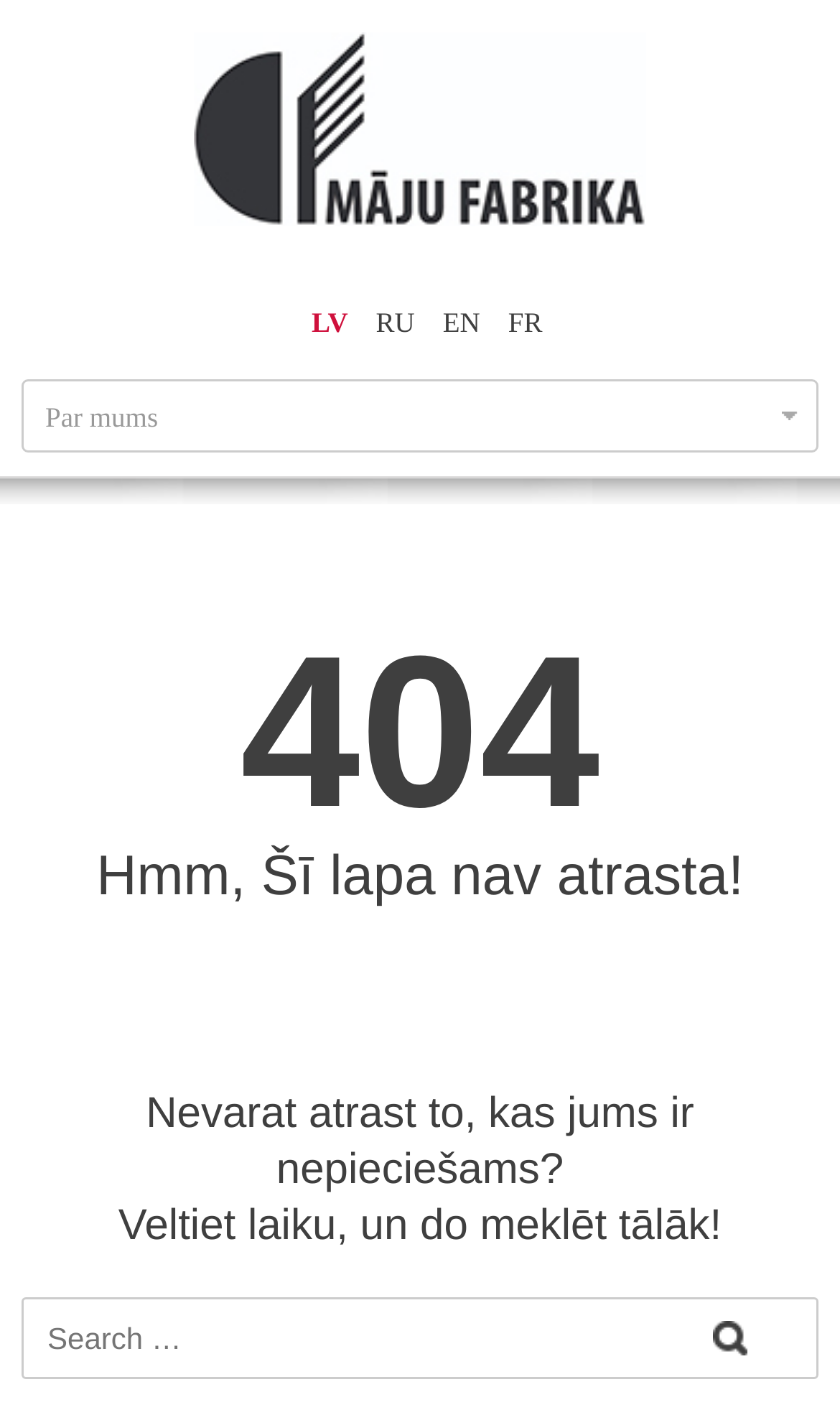Please give the bounding box coordinates of the area that should be clicked to fulfill the following instruction: "Select a language". The coordinates should be in the format of four float numbers from 0 to 1, i.e., [left, top, right, bottom].

[0.371, 0.217, 0.414, 0.239]